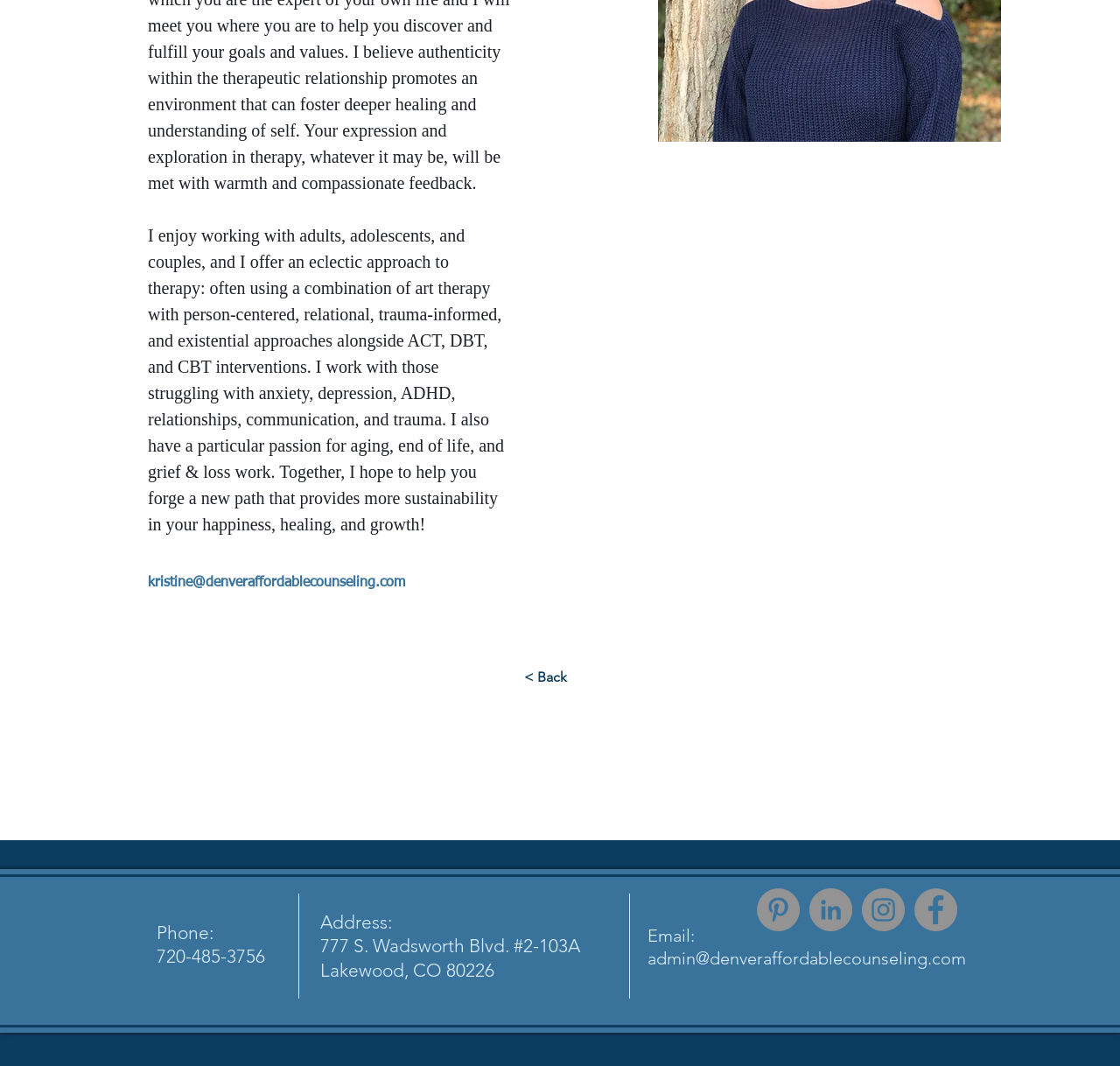Please predict the bounding box coordinates (top-left x, top-left y, bottom-right x, bottom-right y) for the UI element in the screenshot that fits the description: aria-label="LinkedIn - Grey Circle"

[0.723, 0.833, 0.761, 0.874]